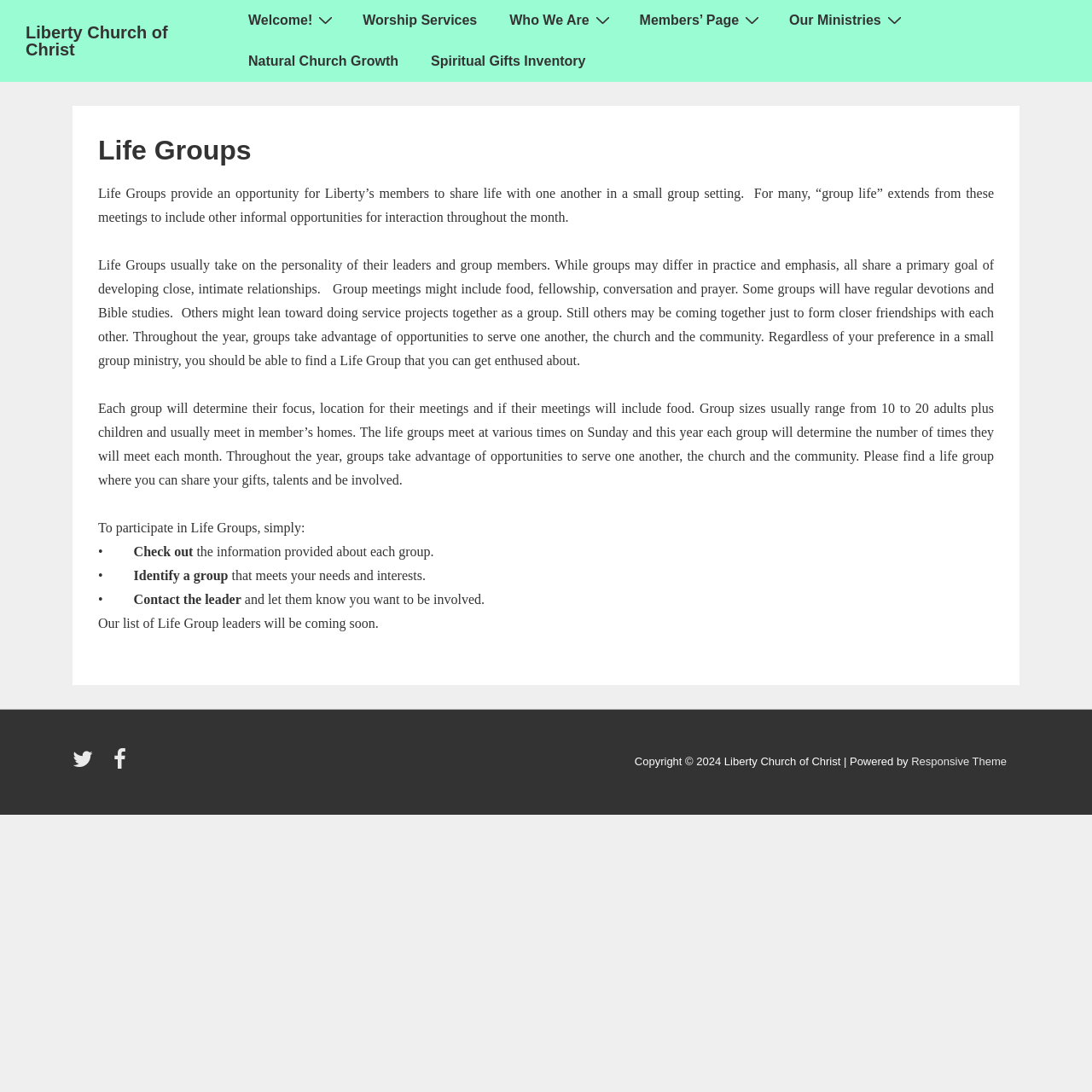Please identify the bounding box coordinates of the clickable area that will fulfill the following instruction: "Click on the 'Members’ Page' link". The coordinates should be in the format of four float numbers between 0 and 1, i.e., [left, top, right, bottom].

[0.572, 0.0, 0.707, 0.038]